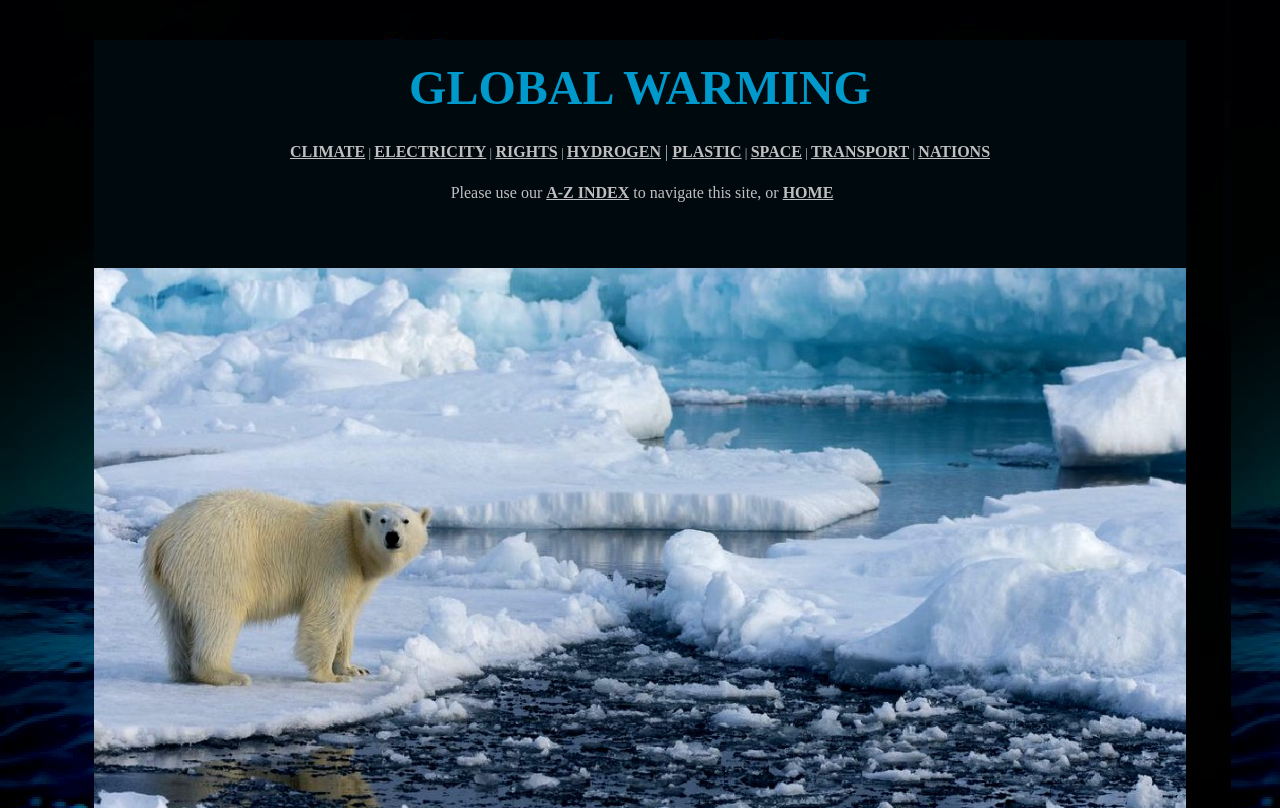What is the purpose of the 'A-Z INDEX' link?
Provide a detailed and well-explained answer to the question.

Based on the surrounding text, I inferred that the 'A-Z INDEX' link is used to navigate the site, as indicated by the text 'Please use our A-Z INDEX to navigate this site, or'.